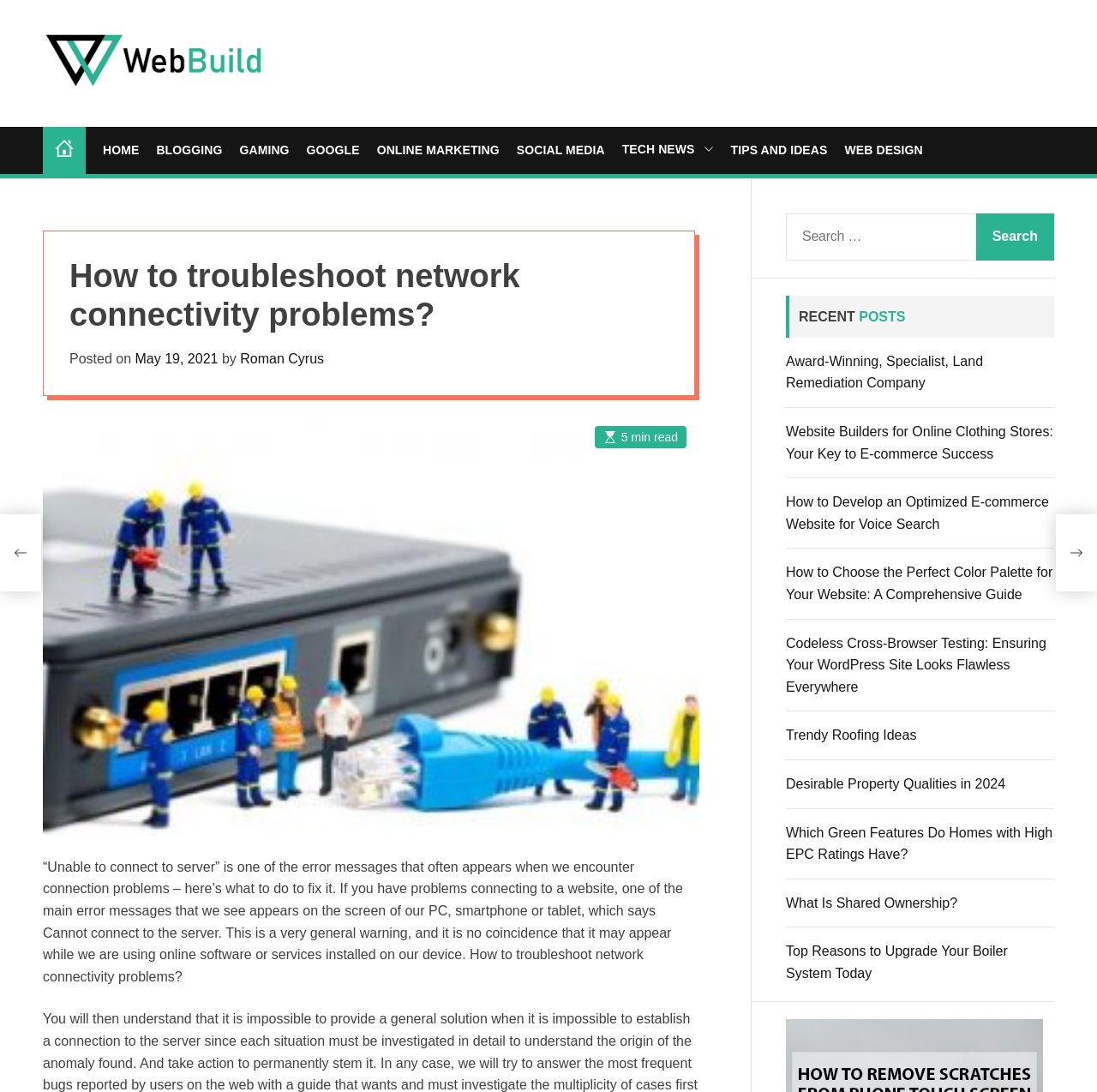Please analyze the image and provide a thorough answer to the question:
What is the author of the article?

The author of the article can be found by looking at the 'Posted on' section, which mentions 'by Roman Cyrus'.